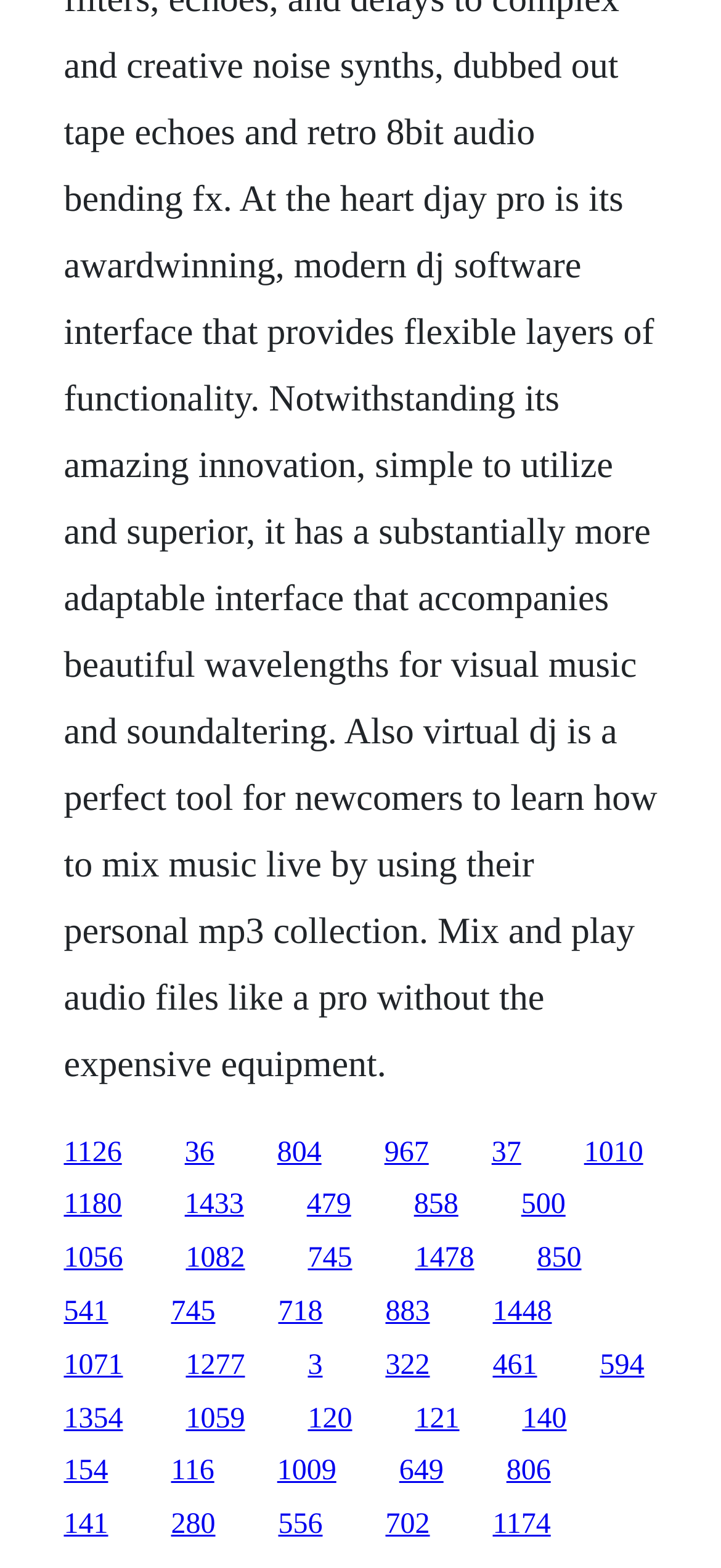How many links have a width greater than 0.1?
Based on the screenshot, respond with a single word or phrase.

15